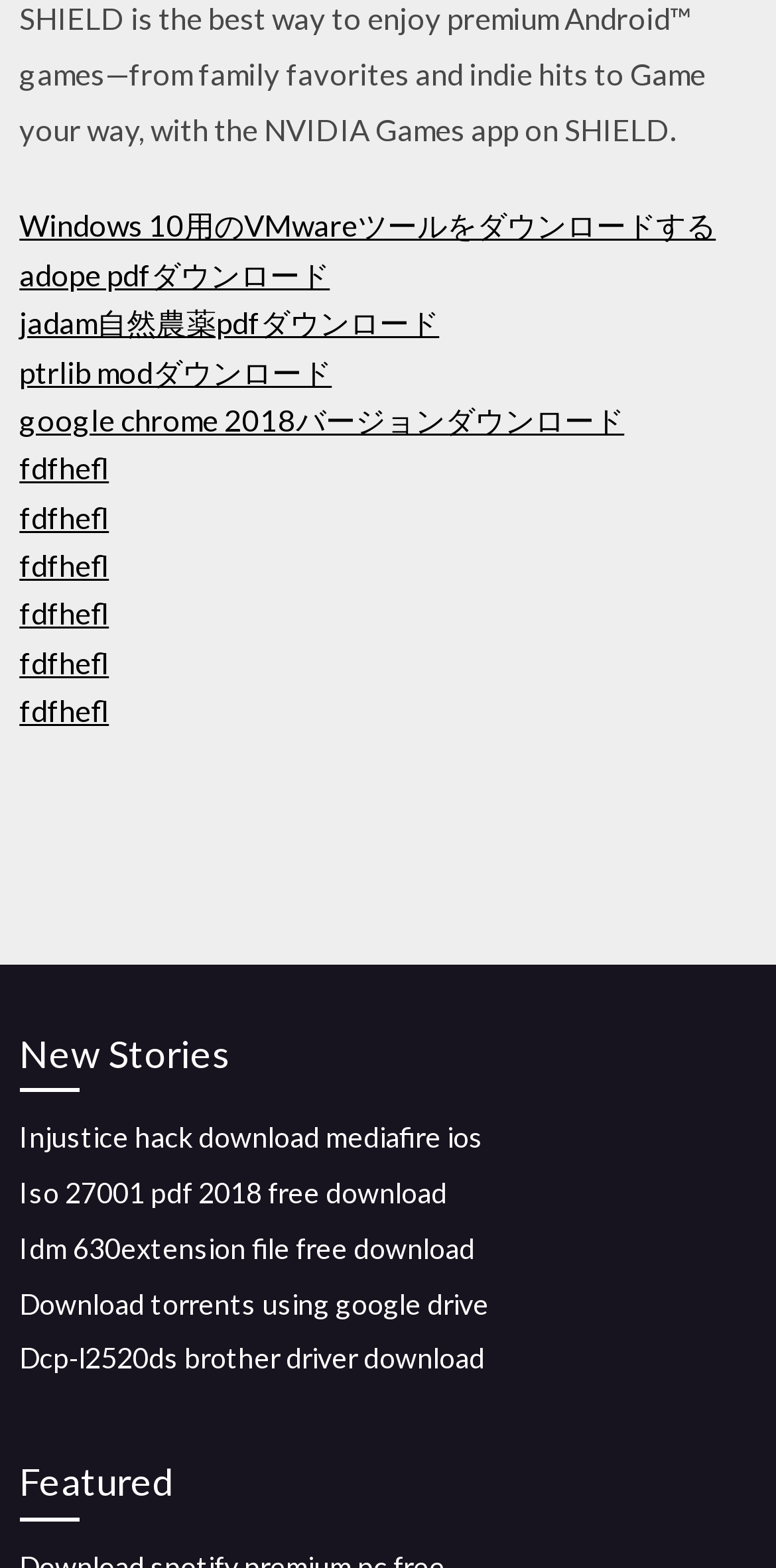Locate the bounding box coordinates of the element's region that should be clicked to carry out the following instruction: "Read New Stories". The coordinates need to be four float numbers between 0 and 1, i.e., [left, top, right, bottom].

[0.025, 0.653, 0.975, 0.697]